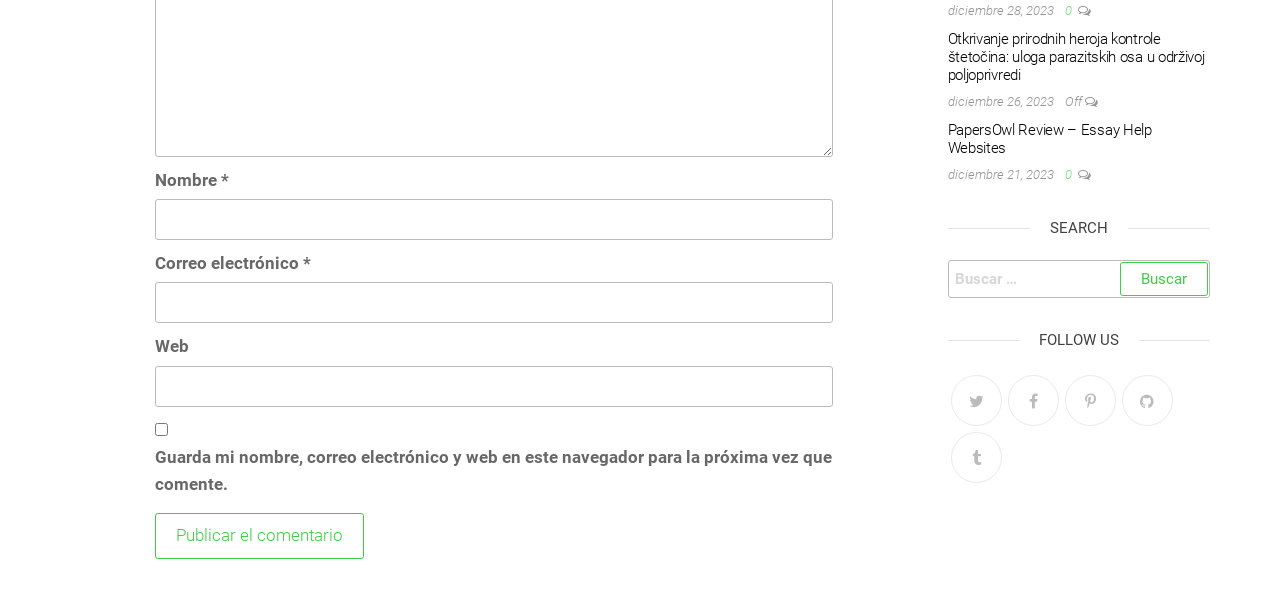Locate the bounding box of the UI element defined by this description: "parent_node: Web name="url"". The coordinates should be given as four float numbers between 0 and 1, formatted as [left, top, right, bottom].

[0.121, 0.621, 0.651, 0.691]